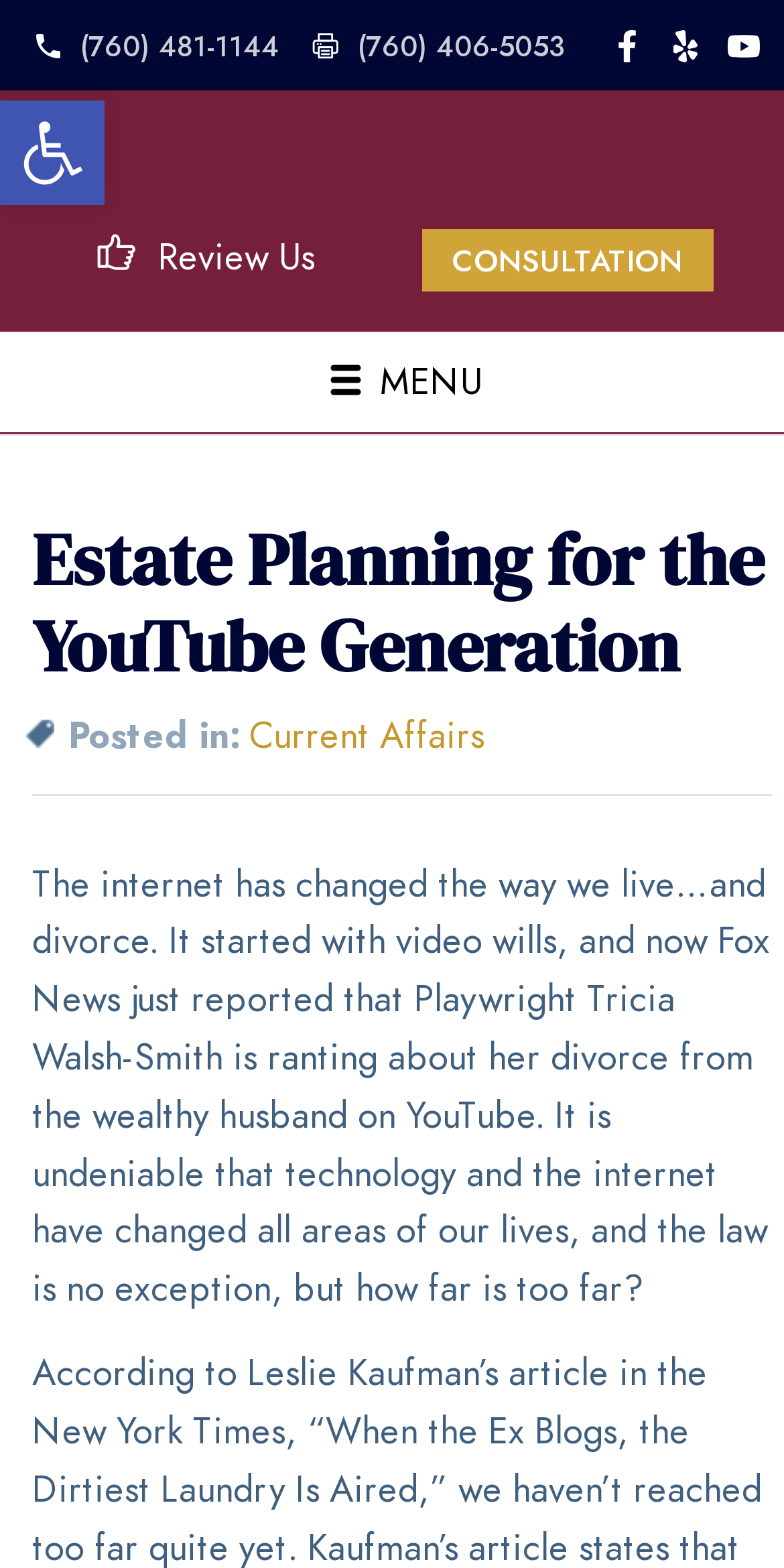What is the name of the news organization mentioned?
Give a thorough and detailed response to the question.

I read the article and found that it mentions Fox News as the source of a report about a playwright ranting about her divorce.